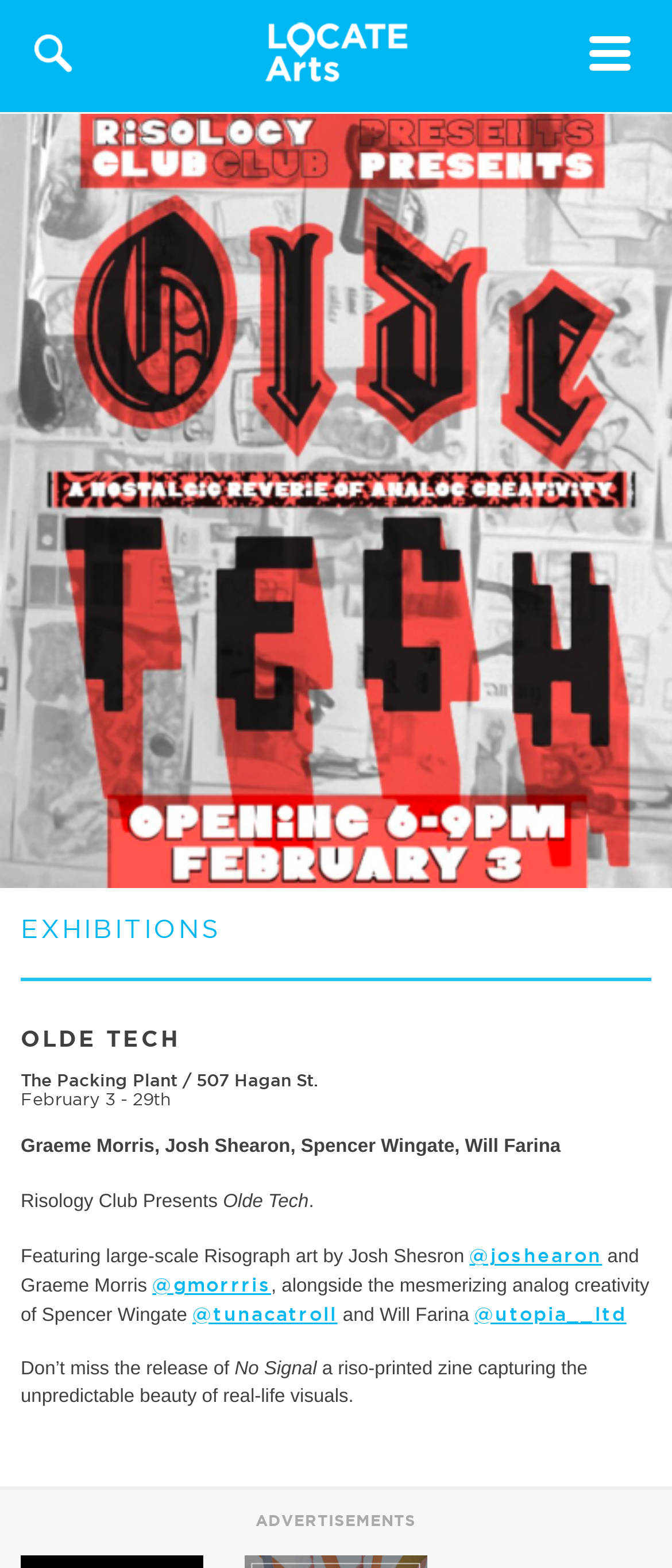Produce a meticulous description of the webpage.

The webpage is about an exhibition titled "Olde Tech" at the LOCATE Arts, featuring artworks by several artists. At the top left corner, there is a link, and on the top right corner, there is a button to toggle navigation. Below the navigation button, there is a link in the middle of the page.

The main content of the page is an article that takes up most of the page. At the top of the article, there is a large image that spans the entire width of the page. Below the image, there are three headings: "EXHIBITIONS", "OLDE TECH", and a third heading that provides the location and date of the exhibition.

Below the headings, there are several paragraphs of text that describe the exhibition. The text mentions the artists participating in the exhibition, including Graeme Morris, Josh Shearon, Spencer Wingate, and Will Farina. There are also links to the artists' social media profiles. The text also describes the artworks on display, including large-scale Risograph art and analog creativity.

At the bottom of the article, there is a heading titled "ADVERTISEMENTS".